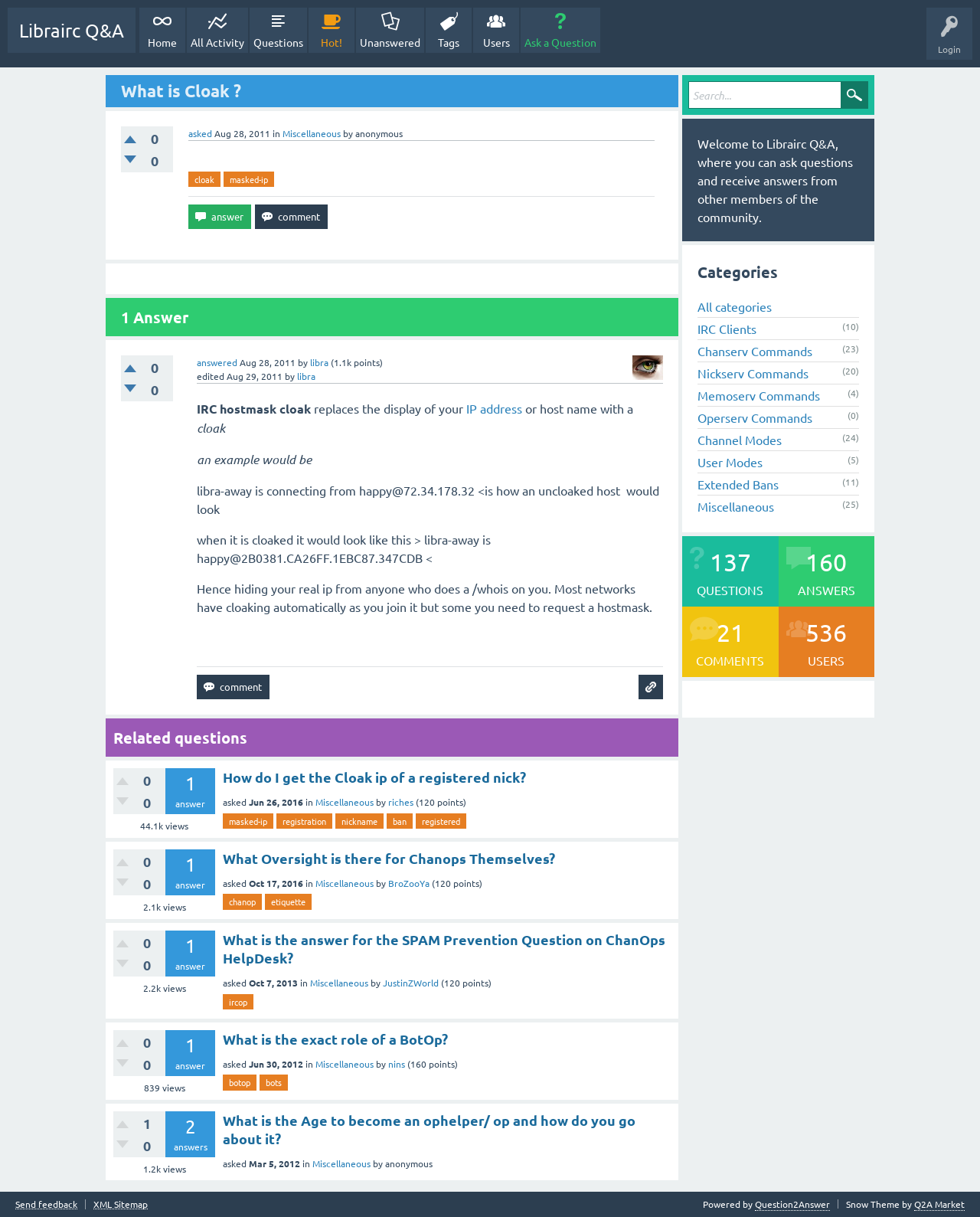Please provide the bounding box coordinates for the element that needs to be clicked to perform the following instruction: "Click on the 'ask related question' button". The coordinates should be given as four float numbers between 0 and 1, i.e., [left, top, right, bottom].

[0.652, 0.555, 0.677, 0.575]